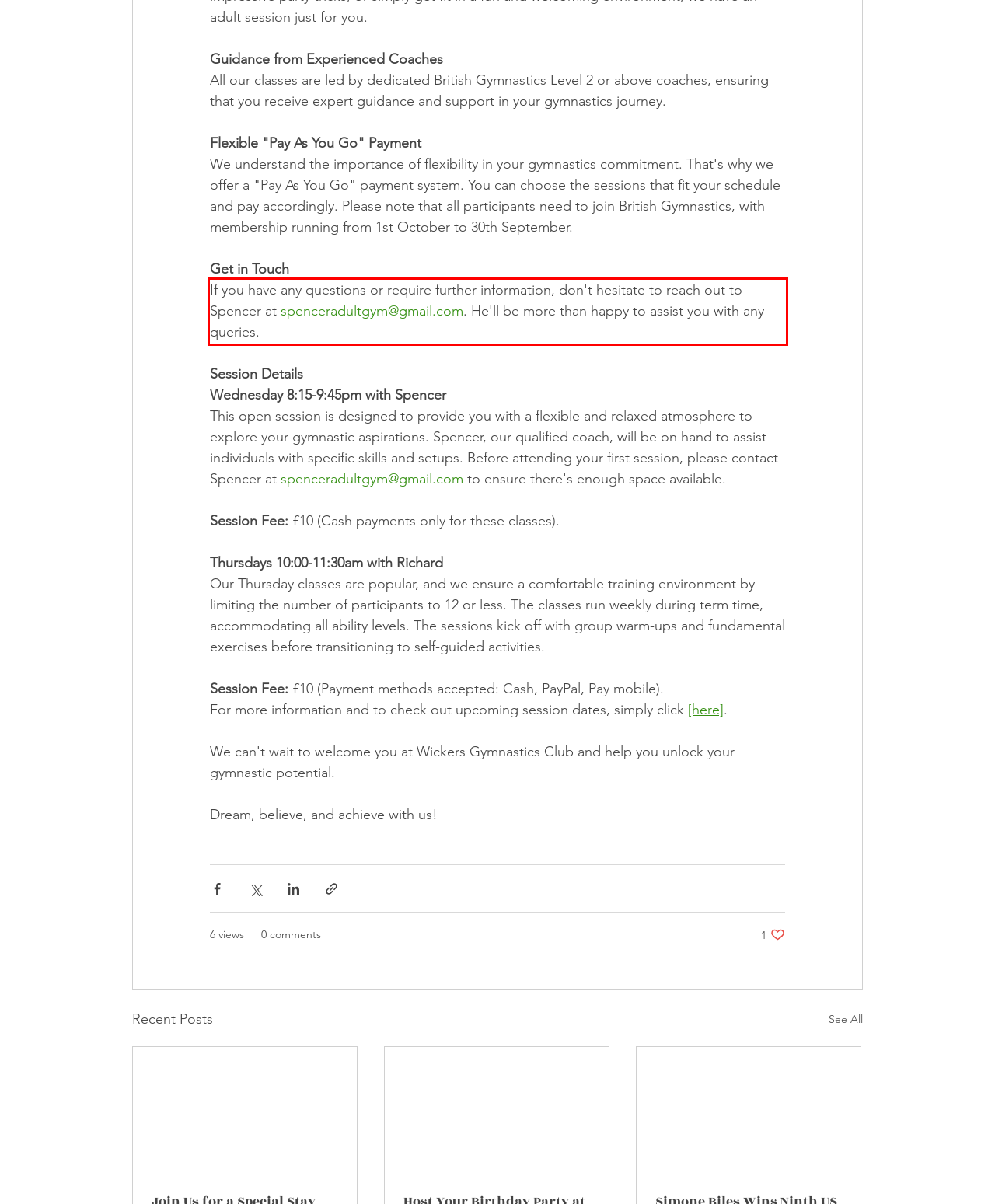The screenshot you have been given contains a UI element surrounded by a red rectangle. Use OCR to read and extract the text inside this red rectangle.

If you have any questions or require further information, don't hesitate to reach out to Spencer at spenceradultgym@gmail.com. He'll be more than happy to assist you with any queries.